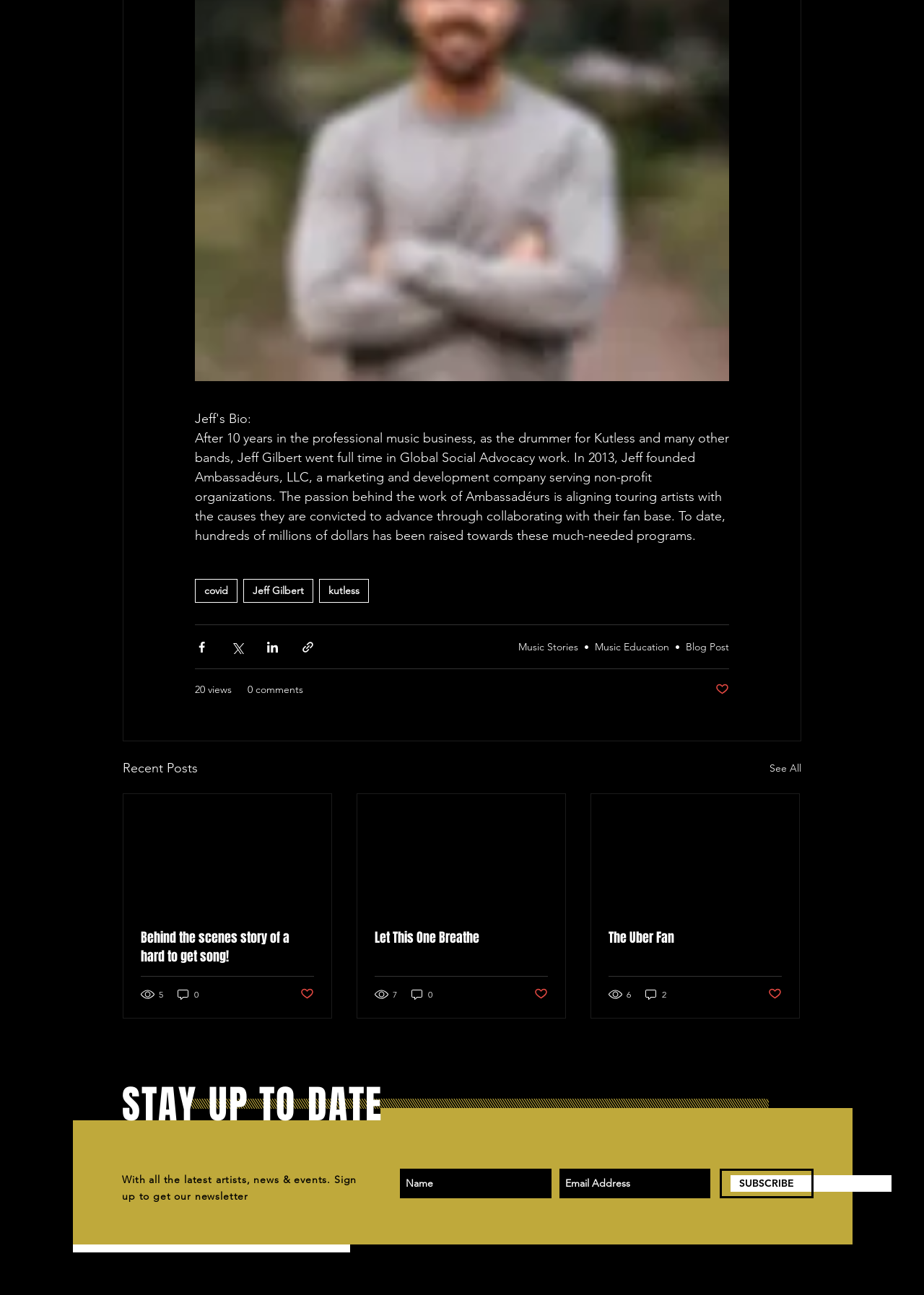Using the information in the image, give a detailed answer to the following question: How many views does the first article have?

The generic element with ID 383 indicates that the first article has 20 views.